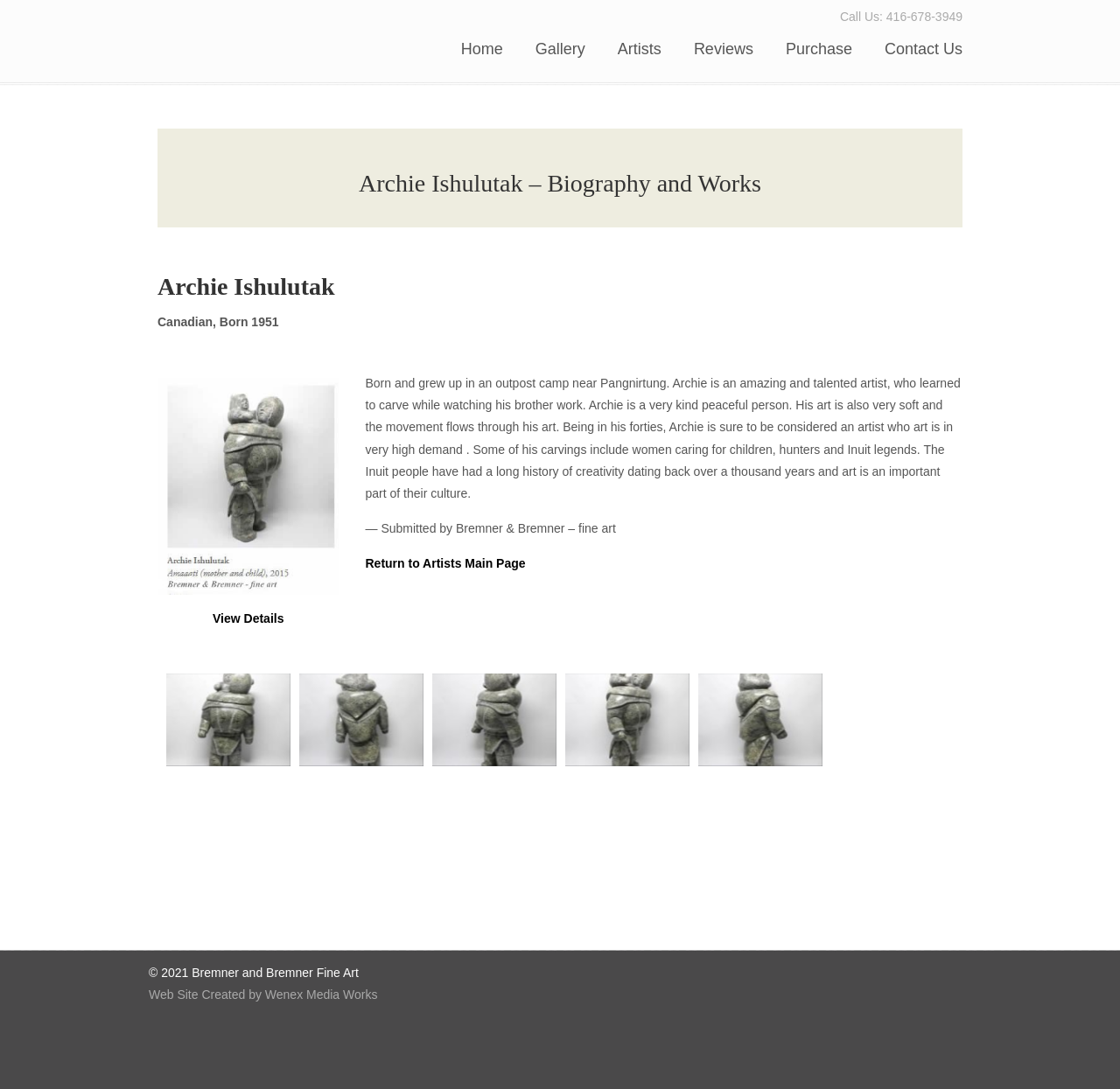Answer the question in a single word or phrase:
What is Archie Ishulutak's profession?

artist